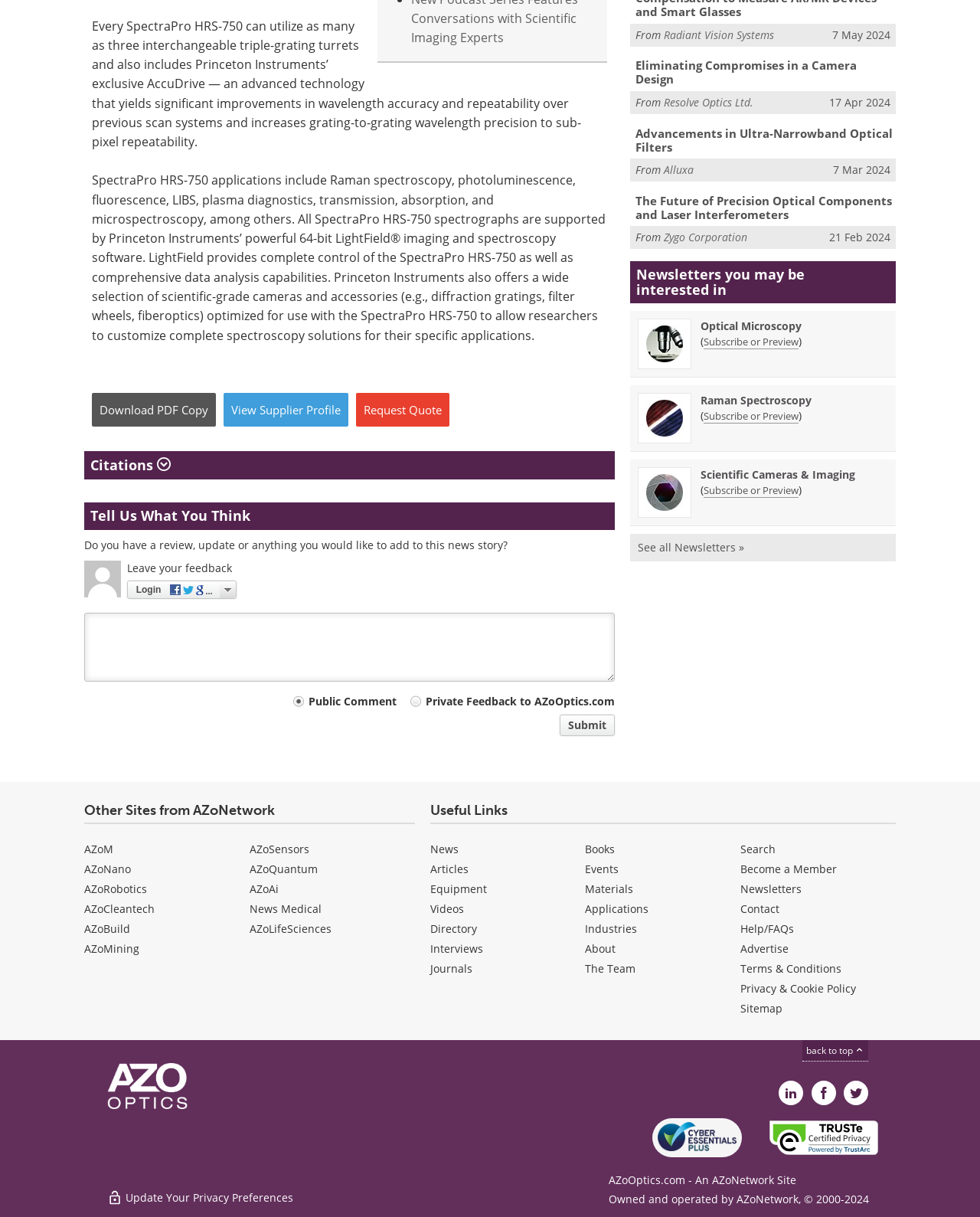Can you find the bounding box coordinates for the element that needs to be clicked to execute this instruction: "Download PDF Copy"? The coordinates should be given as four float numbers between 0 and 1, i.e., [left, top, right, bottom].

[0.094, 0.323, 0.22, 0.351]